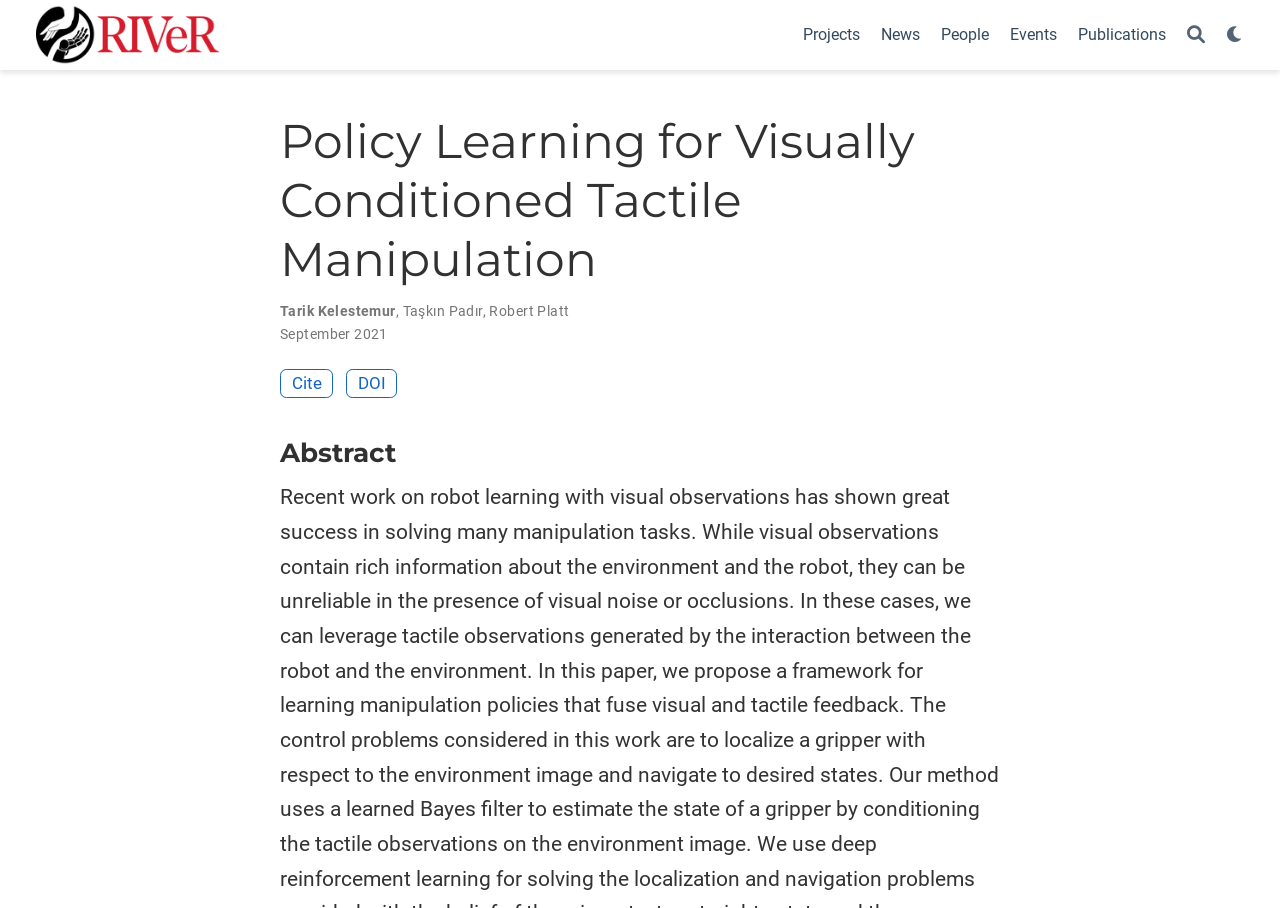From the webpage screenshot, identify the region described by DOI. Provide the bounding box coordinates as (top-left x, top-left y, bottom-right x, bottom-right y), with each value being a floating point number between 0 and 1.

[0.27, 0.406, 0.31, 0.438]